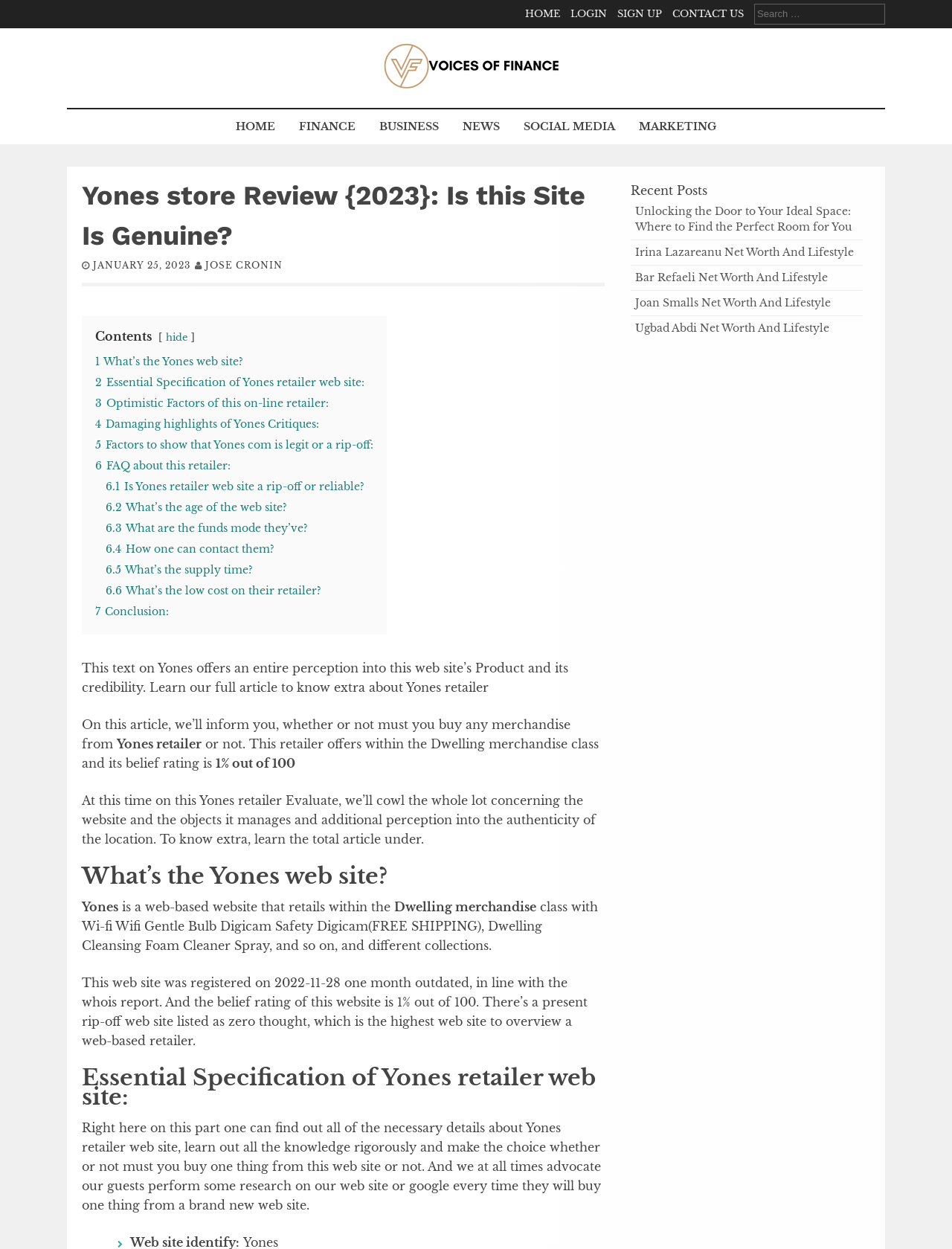Identify the bounding box coordinates of the section that should be clicked to achieve the task described: "Search for something".

[0.792, 0.003, 0.93, 0.019]